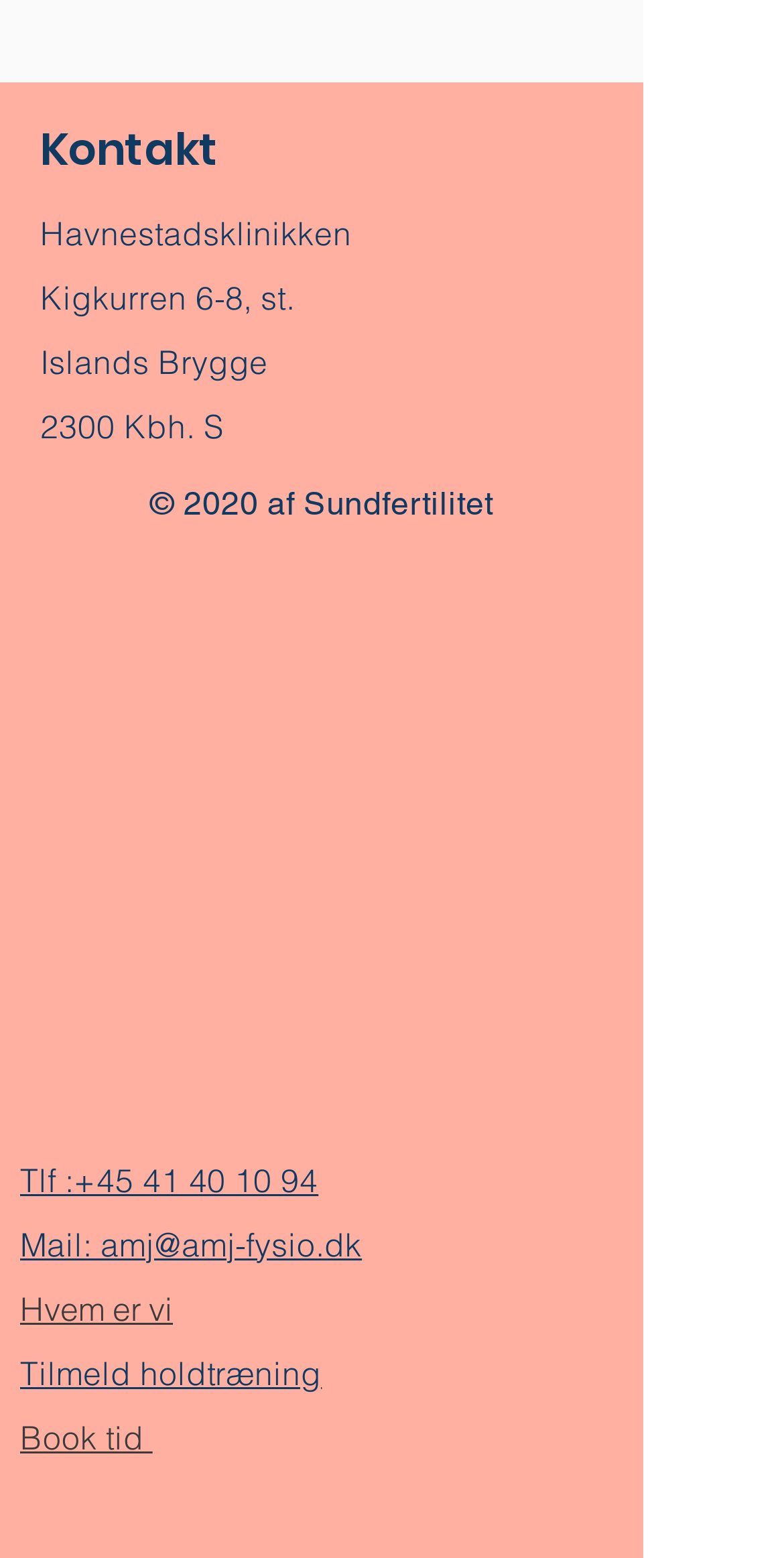Answer the question in a single word or phrase:
What is the copyright year of the website?

2020